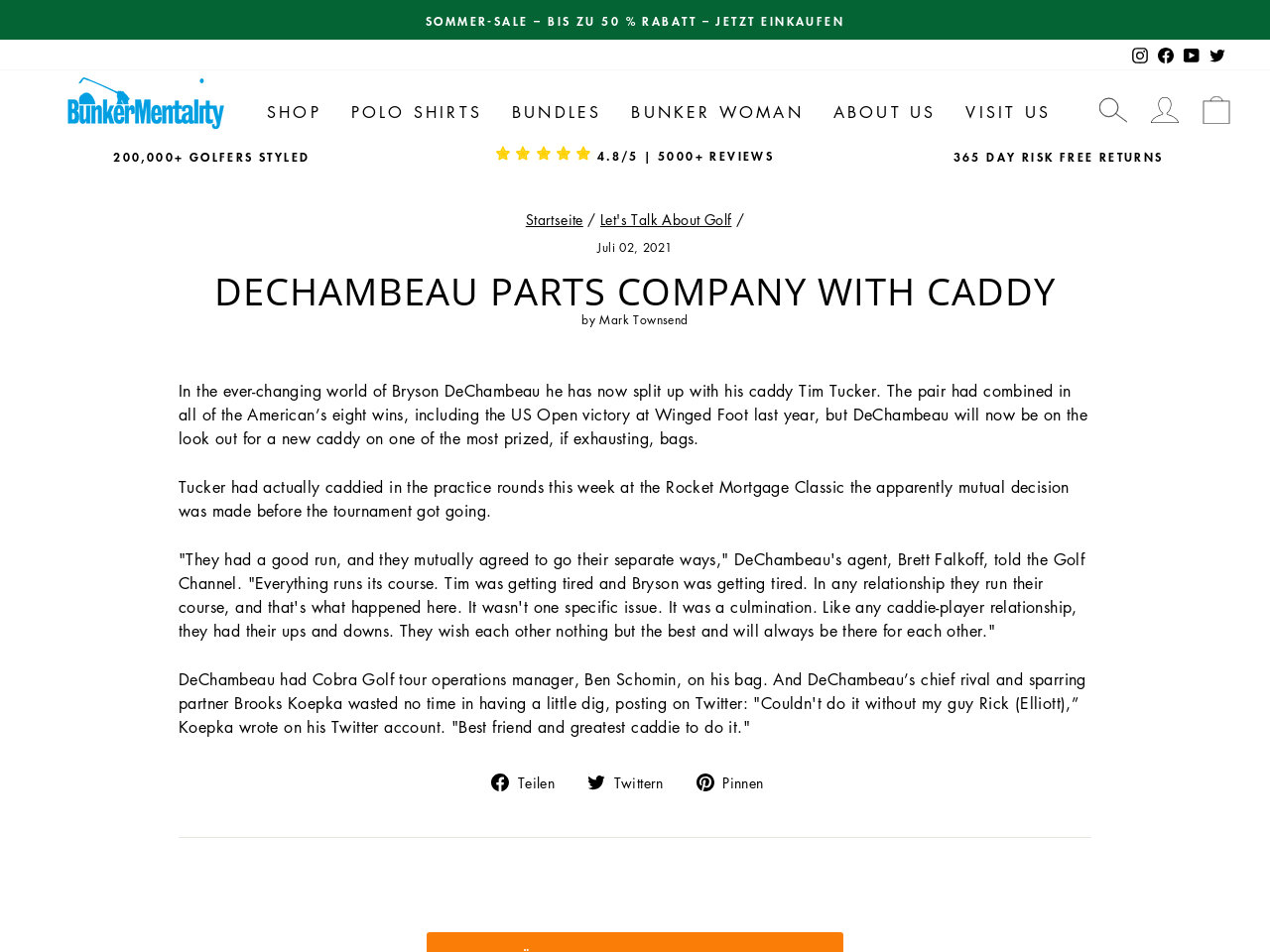Give a detailed account of the webpage.

This webpage is about golf news, specifically an article about Bryson DeChambeau parting ways with his caddy Tim Tucker. At the top of the page, there is a navigation menu with links to "Direkt zum Inhalt", "SOMMER-SALE", and social media platforms like Instagram, Facebook, YouTube, and Twitter. Below this, there is a prominent banner with a link to "Bunker Mentality" and an image with the same name.

On the left side of the page, there is a secondary navigation menu with links to "SHOP", "POLO SHIRTS", "BUNDLES", "BUNKER WOMAN", "ABOUT US", and "VISIT US". Above this menu, there is a section with a heading "200,000+ GOLFERS STYLED" and five filled star images, indicating a rating. Next to this, there is a text "4.8/5 | 5000+ REVIEWS" and another text "365 DAY RISK FREE RETURNS".

The main content of the page is an article about Bryson DeChambeau and his caddy Tim Tucker. The article is divided into several paragraphs, with a heading "DECHAMBEAU PARTS COMPANY WITH CADDY" and a subheading with the date "Juli 02, 2021". The article discusses DeChambeau's decision to part ways with his caddy and includes quotes from DeChambeau's agent and a tweet from Brooks Koepka.

At the bottom of the article, there are links to share the article on Facebook, Twitter, and Pinterest. There is also a horizontal separator line below the article.